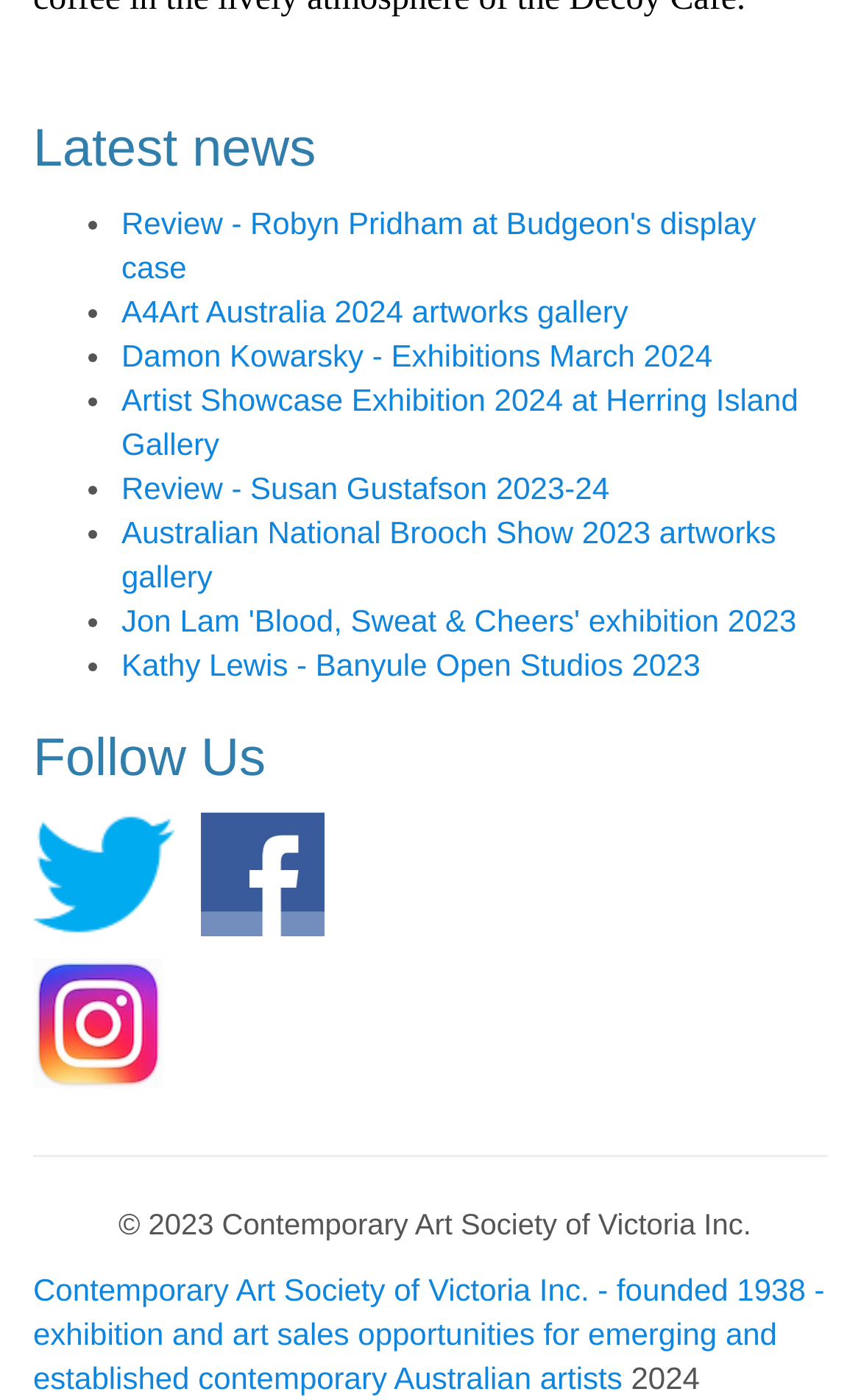Please determine the bounding box coordinates of the area that needs to be clicked to complete this task: 'Read review of Robyn Pridham at Budgeon's display case'. The coordinates must be four float numbers between 0 and 1, formatted as [left, top, right, bottom].

[0.141, 0.147, 0.878, 0.204]